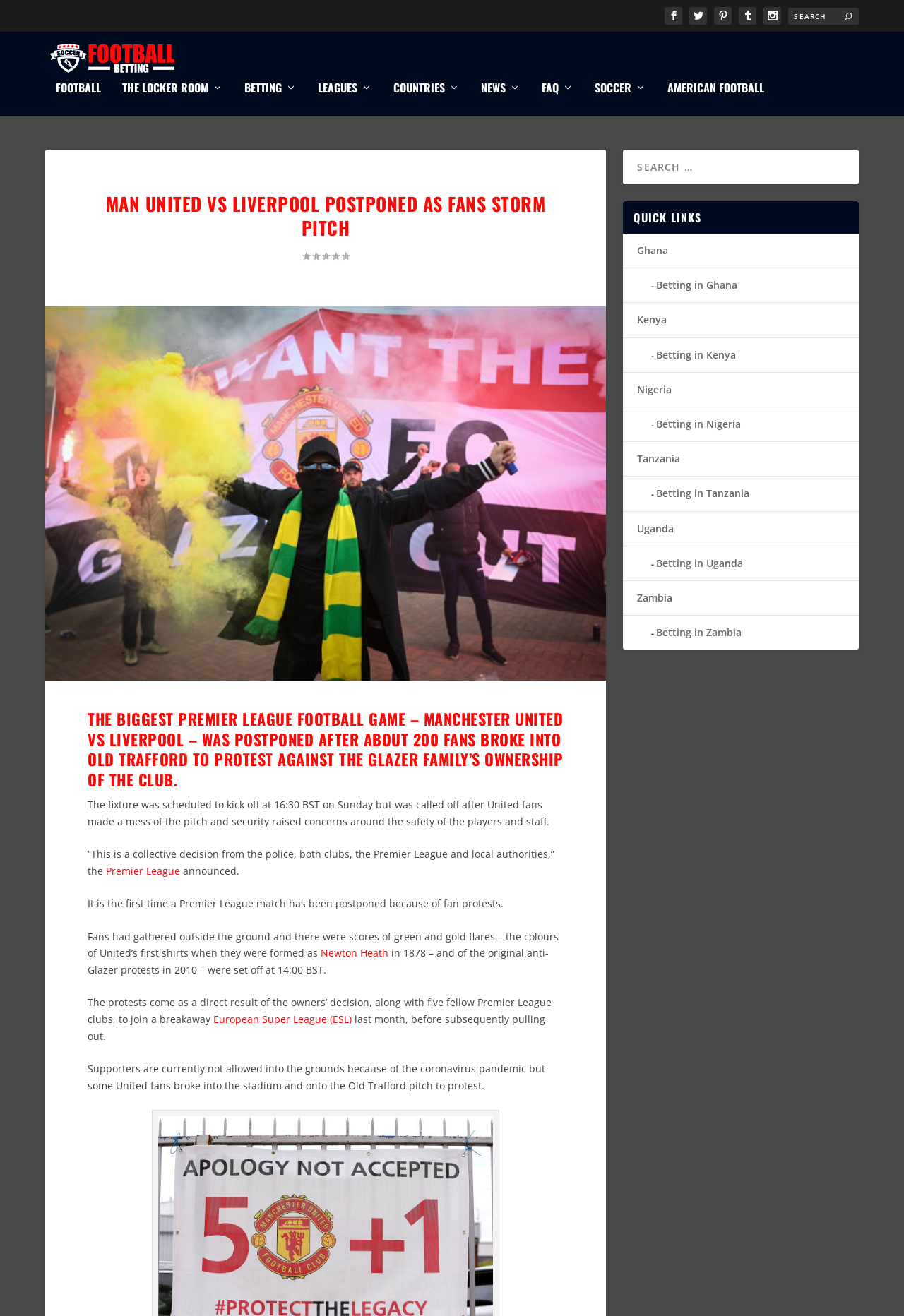Please determine the bounding box of the UI element that matches this description: European Super League (ESL). The coordinates should be given as (top-left x, top-left y, bottom-right x, bottom-right y), with all values between 0 and 1.

[0.236, 0.77, 0.389, 0.78]